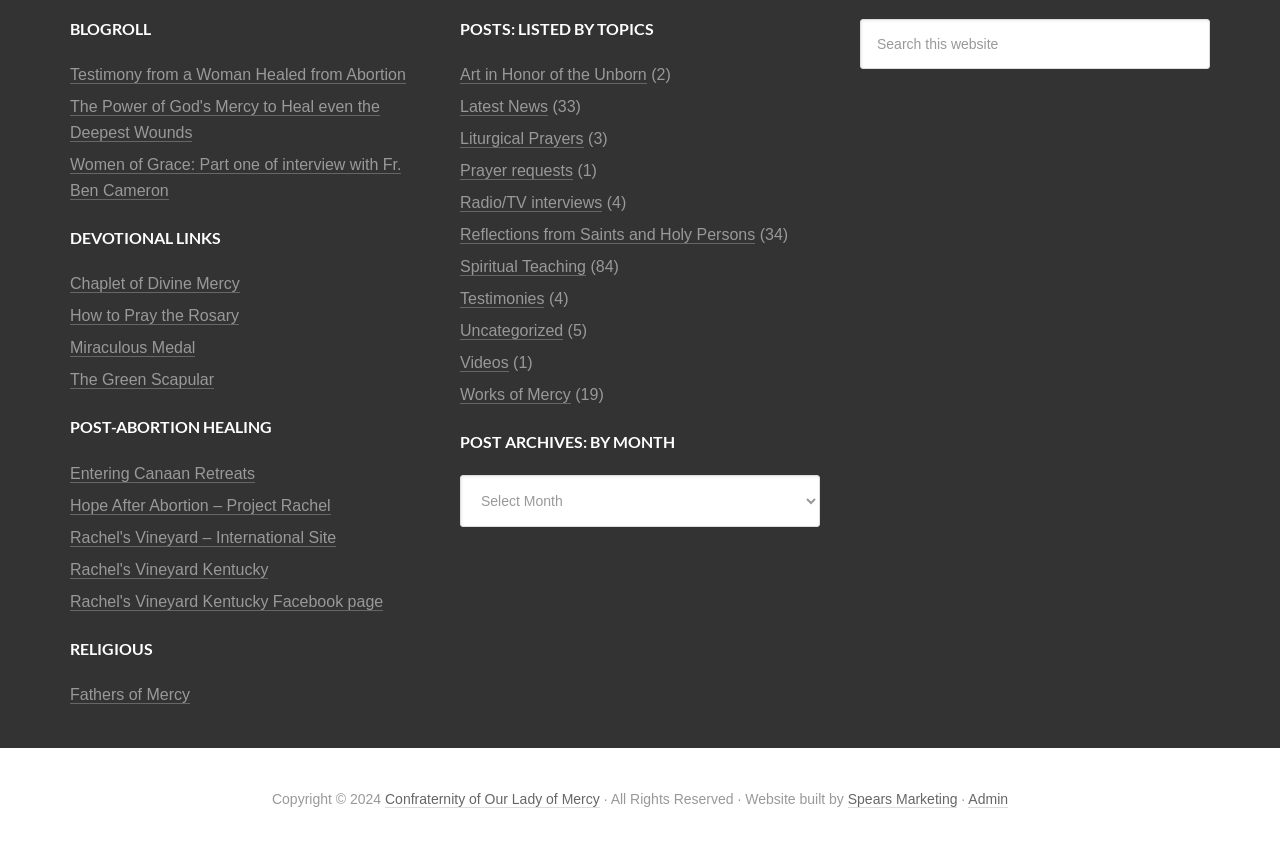Extract the bounding box coordinates for the described element: "Admin". The coordinates should be represented as four float numbers between 0 and 1: [left, top, right, bottom].

[0.757, 0.929, 0.788, 0.949]